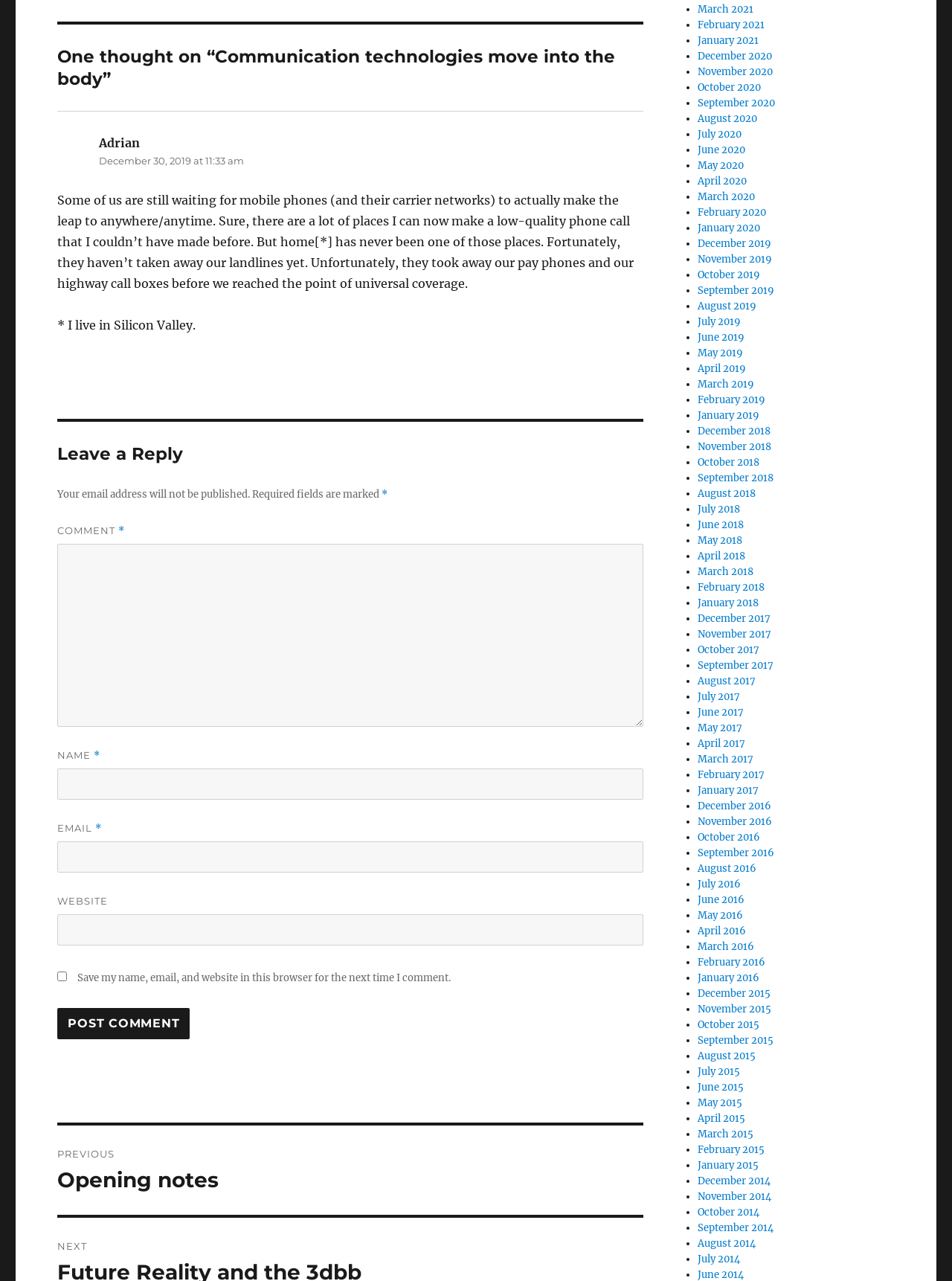Based on the element description "XML Team Solutions", predict the bounding box coordinates of the UI element.

None